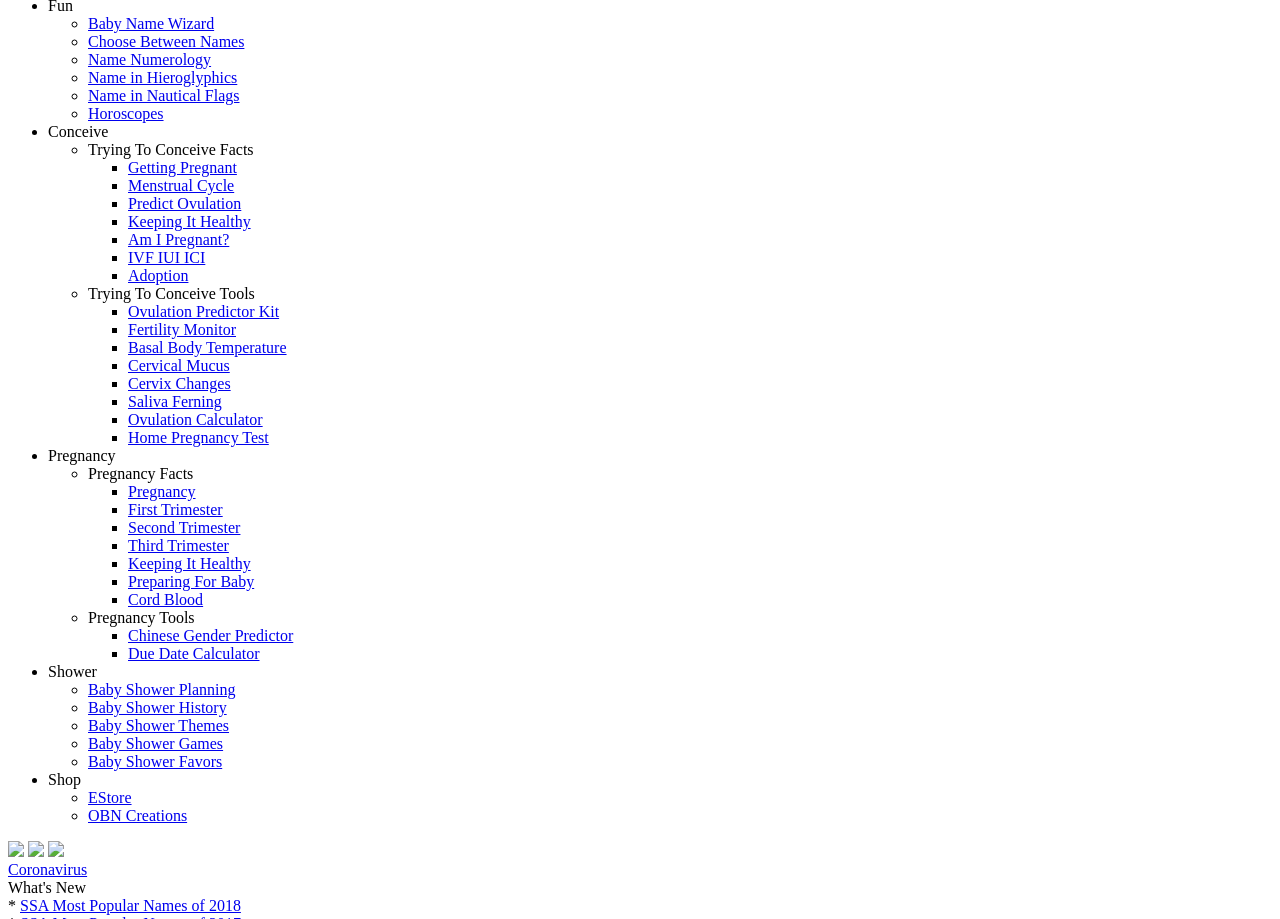Using the format (top-left x, top-left y, bottom-right x, bottom-right y), and given the element description, identify the bounding box coordinates within the screenshot: Pregnancy

[0.1, 0.526, 0.153, 0.544]